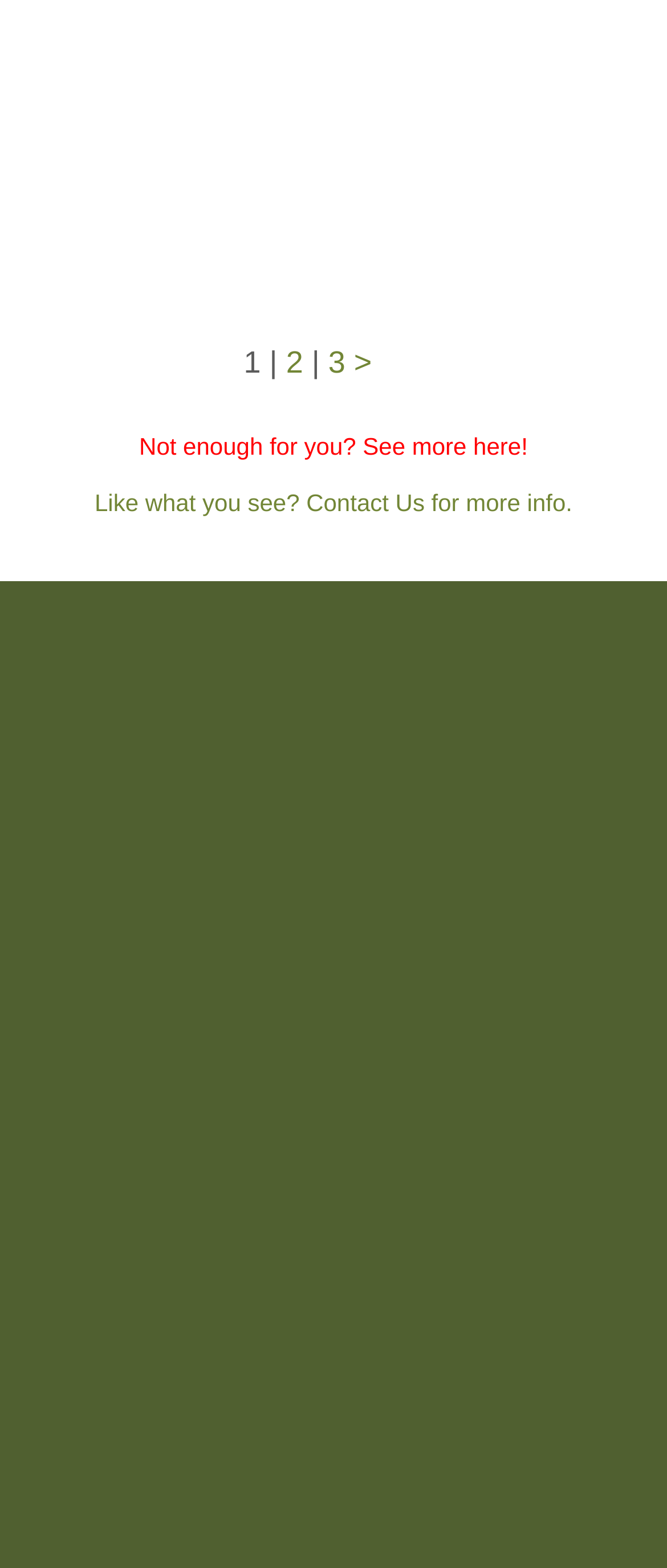Locate the bounding box coordinates of the area where you should click to accomplish the instruction: "Follow Bronenkant Web Design on Facebook".

[0.223, 0.721, 0.408, 0.788]